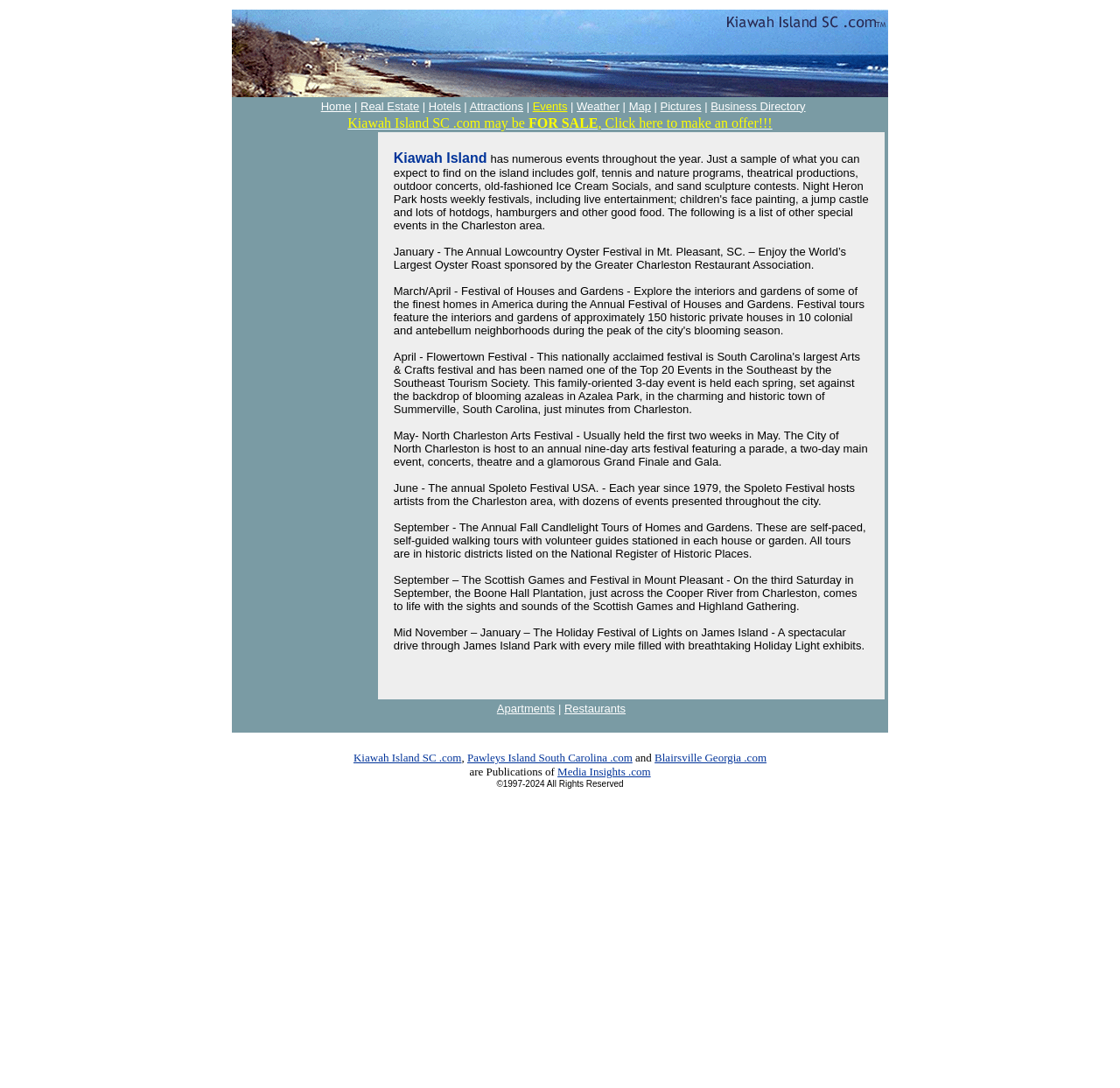What is the name of the website?
Answer briefly with a single word or phrase based on the image.

Kiawah Island SC.com